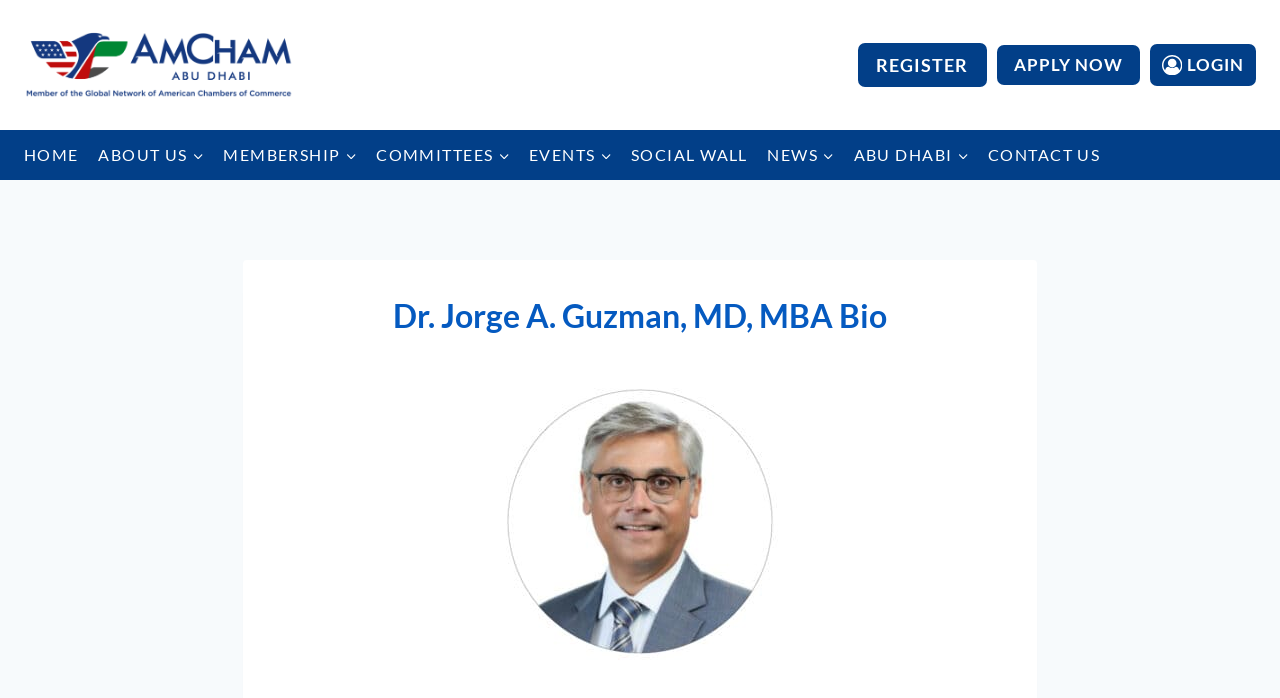Detail the various sections and features present on the webpage.

The webpage is about Dr. Jorge A. Guzman, MD, MBA's bio on AmCham Abu Dhabi. At the top left, there is a link to AmCham Abu Dhabi accompanied by an image with the same name. On the top right, there are three links: "REGISTER", "APPLY NOW", and "Account LOGIN" with an image of an account icon next to it.

Below these links, there is a primary navigation menu that spans across the top of the page, containing links to various sections such as "HOME", "ABOUT US", "MEMBERSHIP", "COMMITTEES", "EVENTS", "SOCIAL WALL", "NEWS", "ABU DHABI", and "CONTACT US". Some of these links have child menus, indicated by buttons next to them.

In the main content area, there is a header section with a heading that reads "Dr. Jorge A. Guzman, MD, MBA Bio". Below this header, there is a large figure or image that takes up most of the page's height.